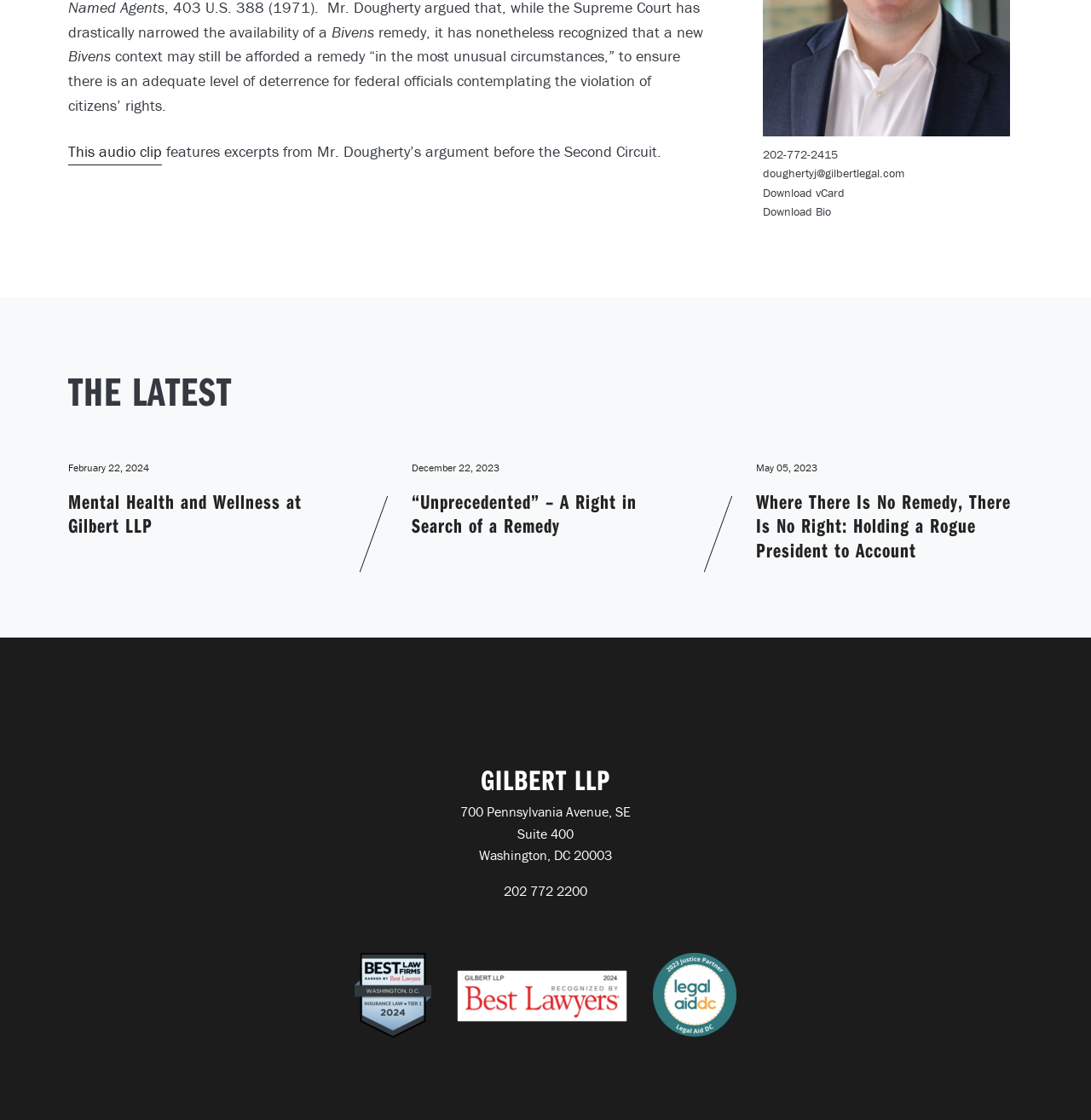Given the element description Jumpstart Coaching, specify the bounding box coordinates of the corresponding UI element in the format (top-left x, top-left y, bottom-right x, bottom-right y). All values must be between 0 and 1.

None